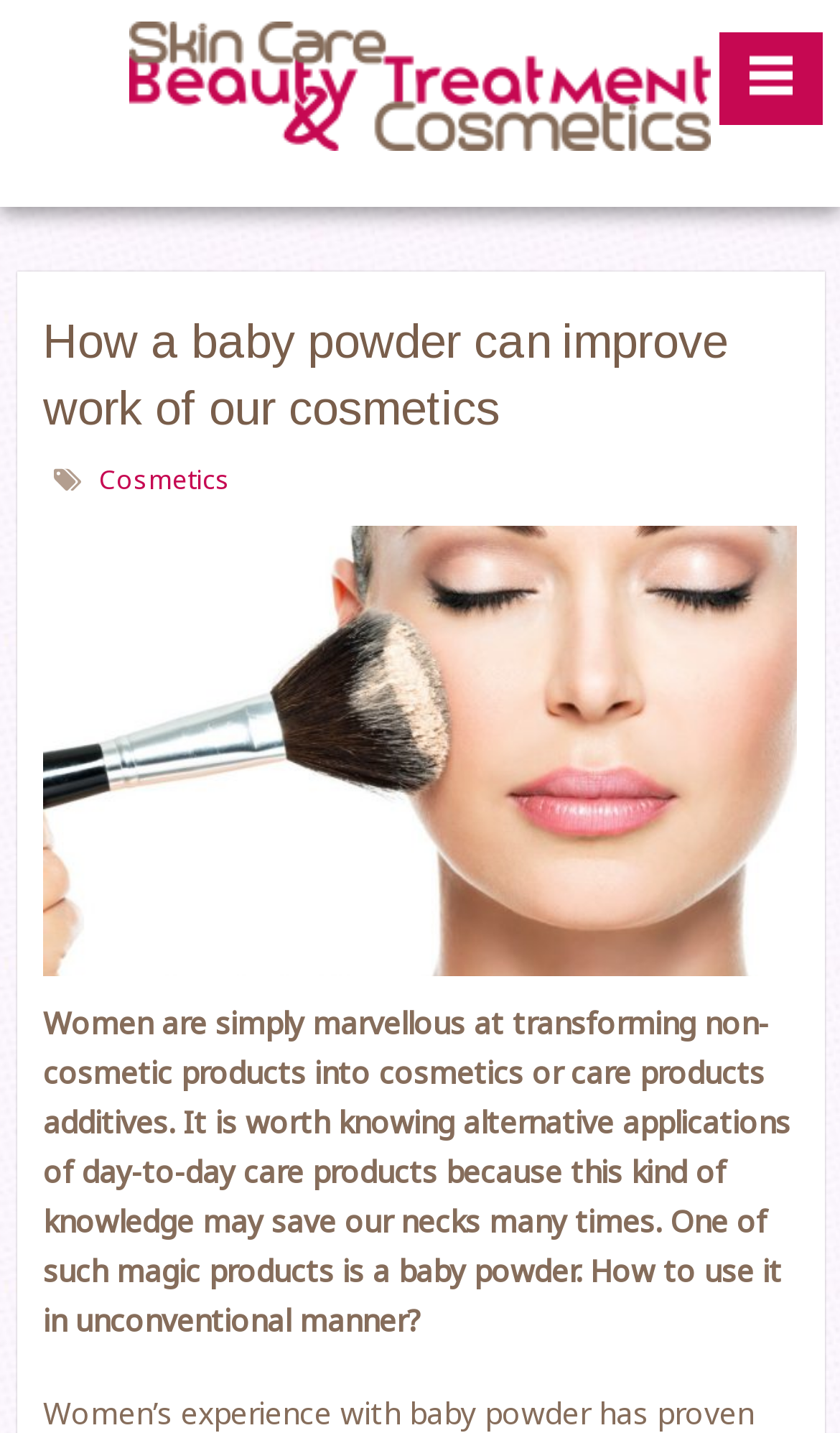What is the purpose of the webpage according to the static text?
Examine the image and give a concise answer in one word or a short phrase.

To share alternative uses of day-to-day care products